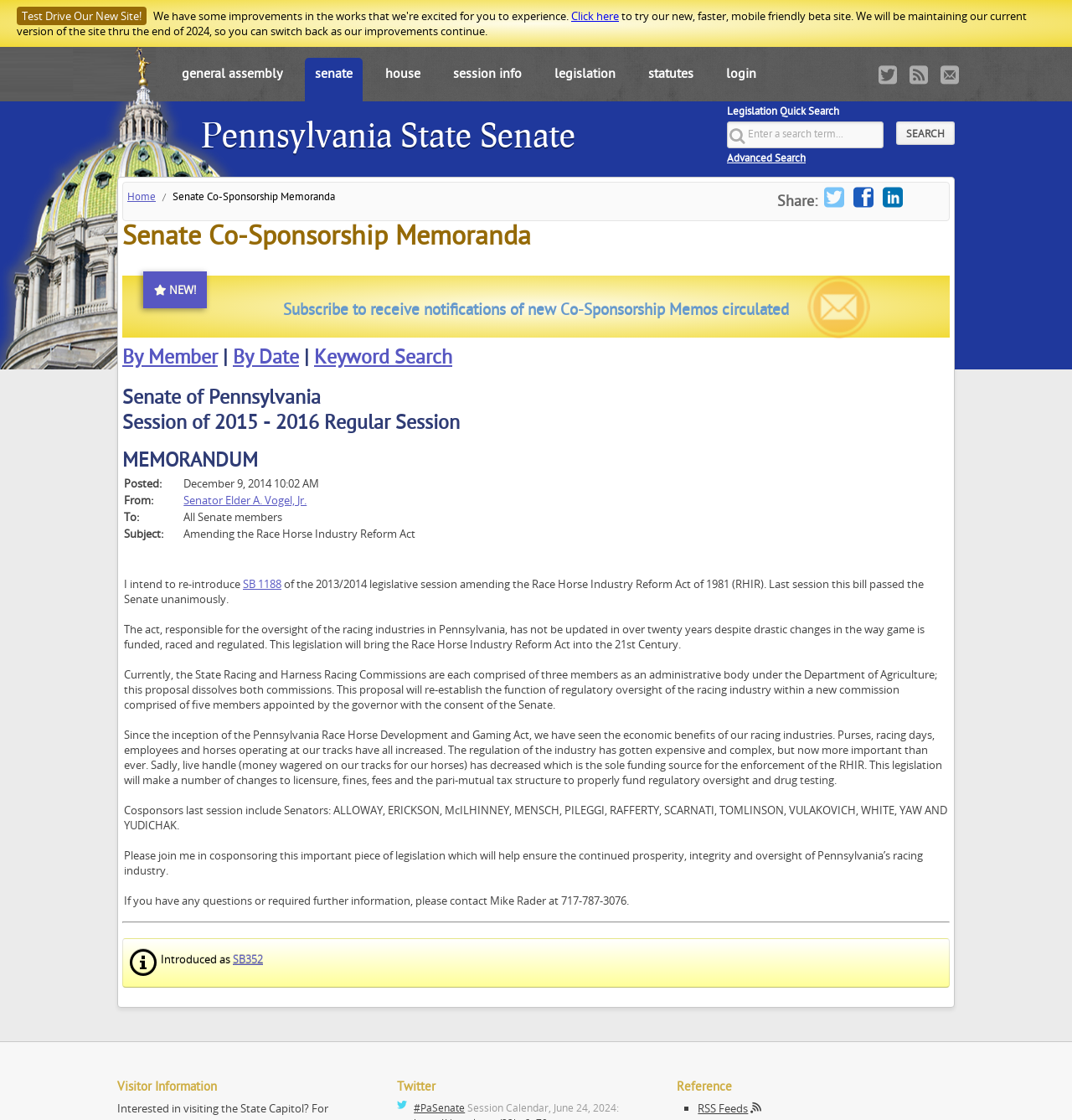Based on the image, provide a detailed and complete answer to the question: 
What is the purpose of the new commission?

The purpose of the new commission is to provide regulatory oversight of the racing industry, which is currently lacking due to the outdated Act. The new commission will be responsible for ensuring the integrity and oversight of Pennsylvania's racing industry.